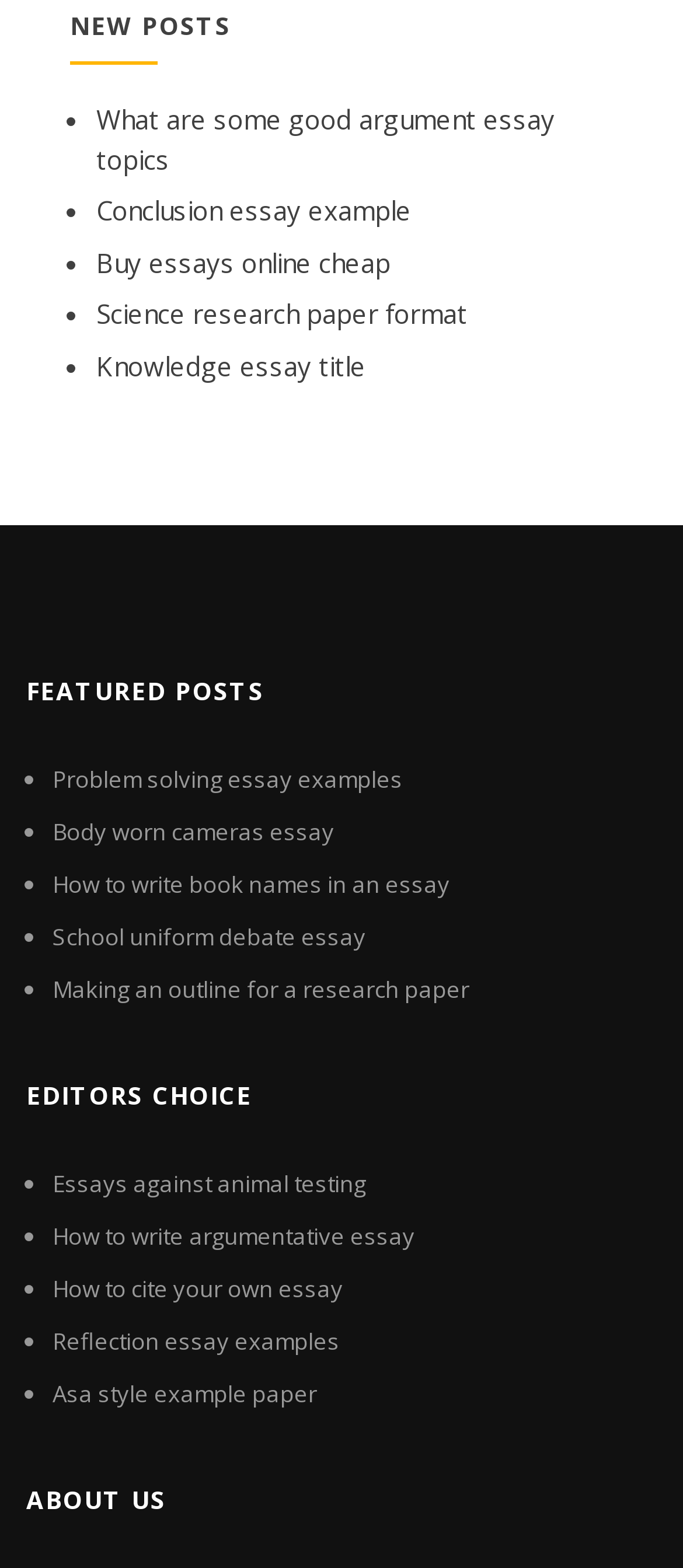Predict the bounding box coordinates of the area that should be clicked to accomplish the following instruction: "Visit the author's profile". The bounding box coordinates should consist of four float numbers between 0 and 1, i.e., [left, top, right, bottom].

None